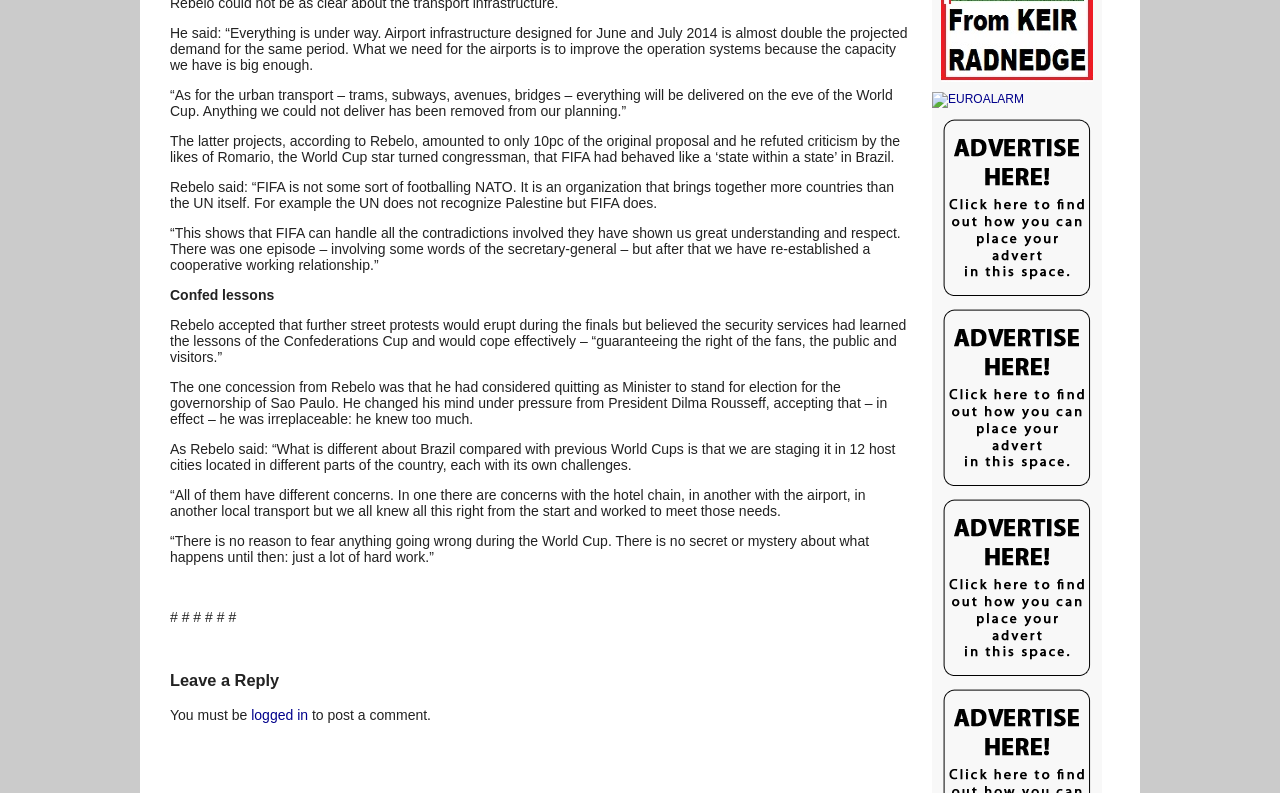Provide the bounding box coordinates of the UI element that matches the description: "title="EUROALARM"".

[0.728, 0.116, 0.861, 0.136]